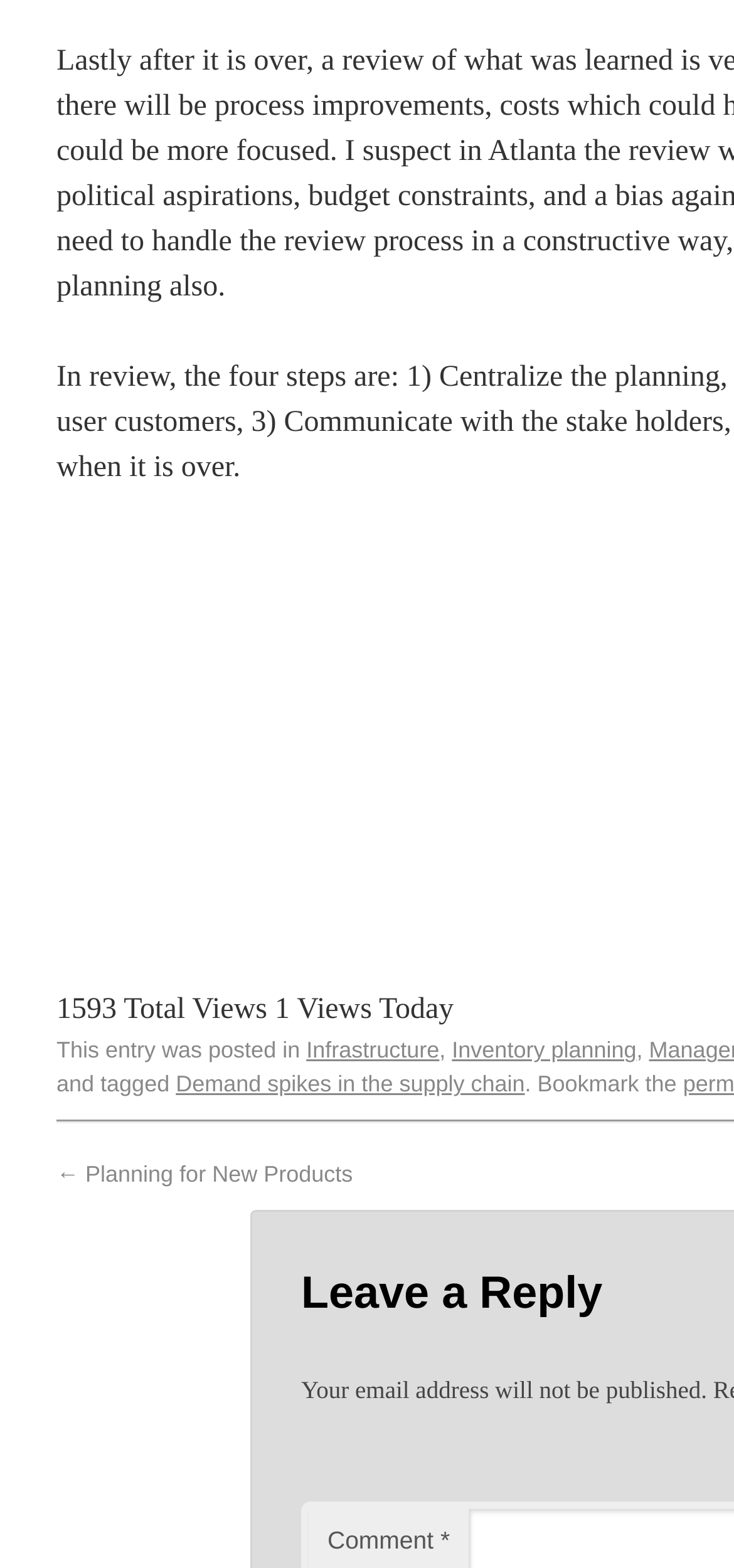What is the previous post in the sequence?
Answer with a single word or phrase by referring to the visual content.

Planning for New Products